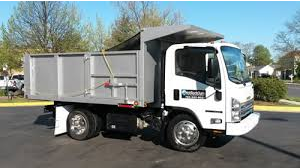Based on the image, please respond to the question with as much detail as possible:
What is the importance of reliable rubbish removal?

Reliable rubbish removal is crucial for both residential and commercial environments, as it helps to keep communities clean and sanitary through effective waste management solutions, which is reflected in the commitment of companies that prioritize eco-friendly disposal and recycling practices.